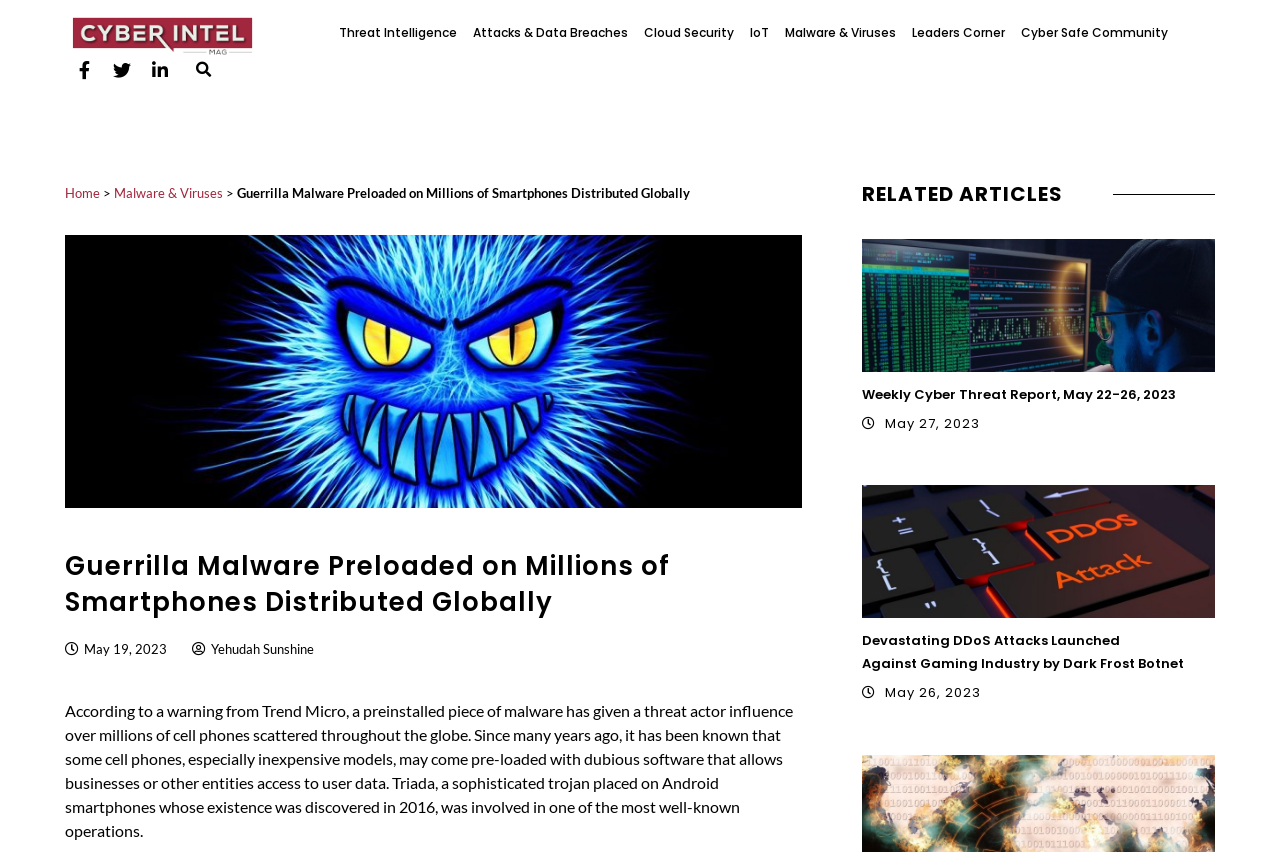What is the category of the current article?
Using the picture, provide a one-word or short phrase answer.

Malware & Viruses